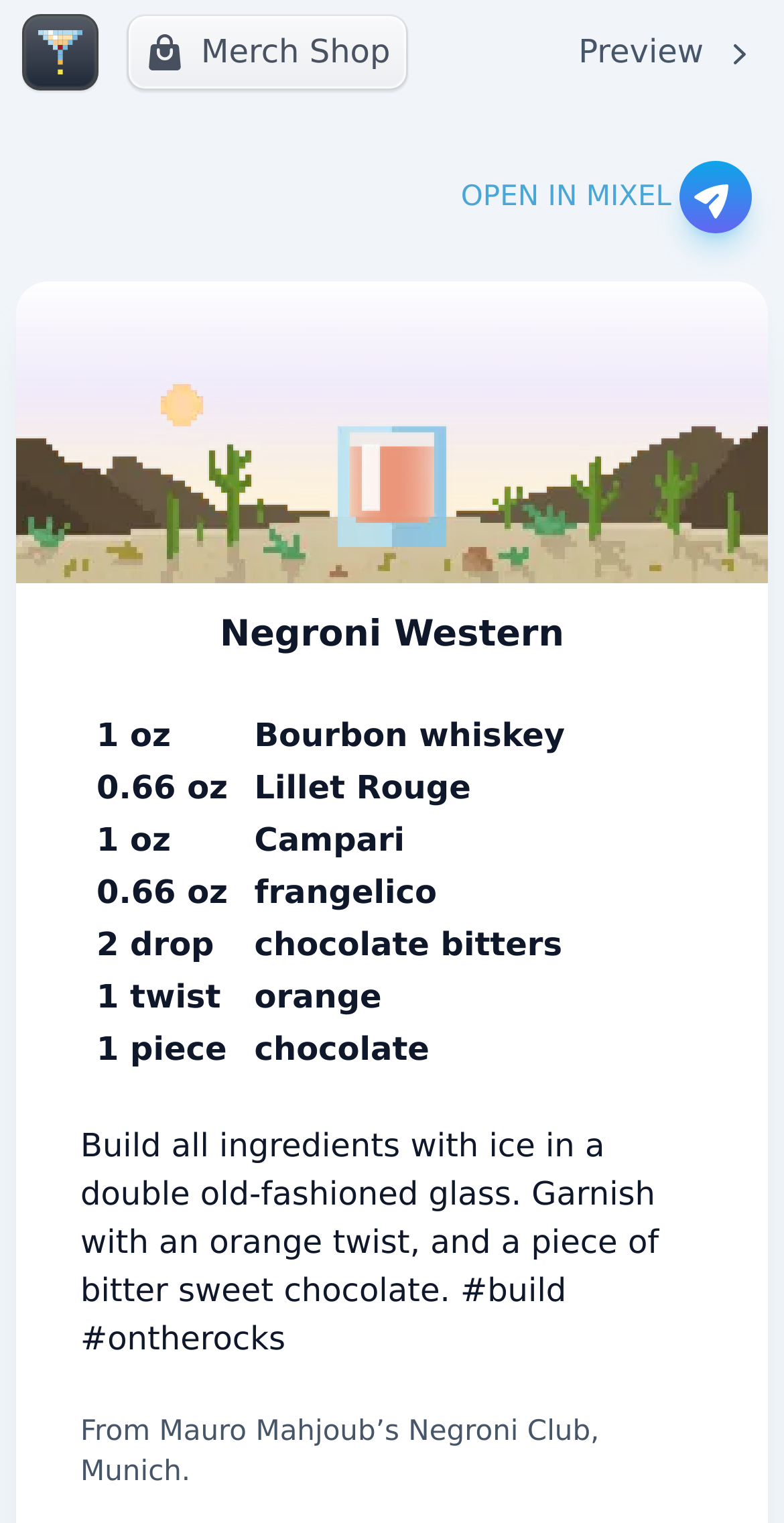Describe all visible elements and their arrangement on the webpage.

This webpage is a recipe page for a Negroni Western cocktail. At the top, there are three links: one with an image, another labeled "Merch Shop", and a third labeled "Preview" with an image. Below these links, there is a heading that reads "Negroni Western". 

To the right of the heading, there is a list of ingredients with their corresponding quantities, including bourbon whiskey, Lillet Rouge, Campari, frangelico, chocolate bitters, and orange. Each ingredient has a button that, when clicked, displays a description of the ingredient. 

Below the ingredients, there is a section with instructions on how to prepare the cocktail, which involves building all the ingredients with ice in a double old-fashioned glass and garnishing with an orange twist and a piece of bitter sweet chocolate. 

At the very bottom of the page, there is a credit line that reads "From Mauro Mahjoub’s Negroni Club, Munich."